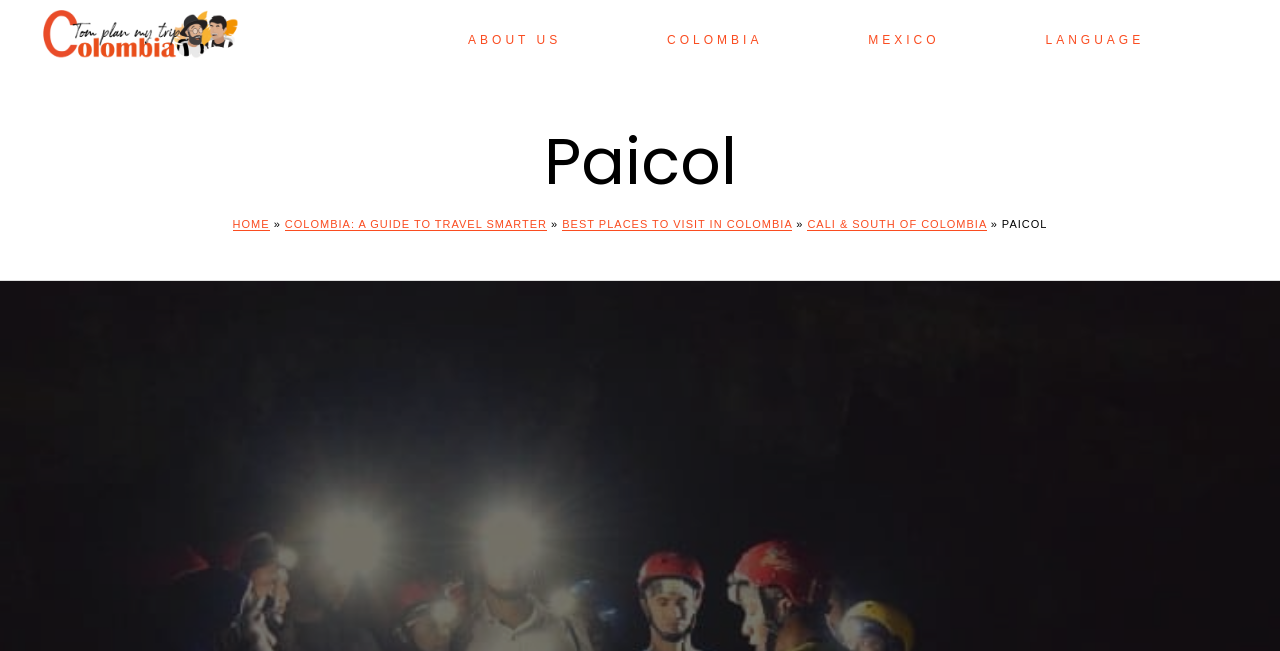Specify the bounding box coordinates of the area to click in order to execute this command: 'learn about us'. The coordinates should consist of four float numbers ranging from 0 to 1, and should be formatted as [left, top, right, bottom].

[0.327, 0.0, 0.478, 0.123]